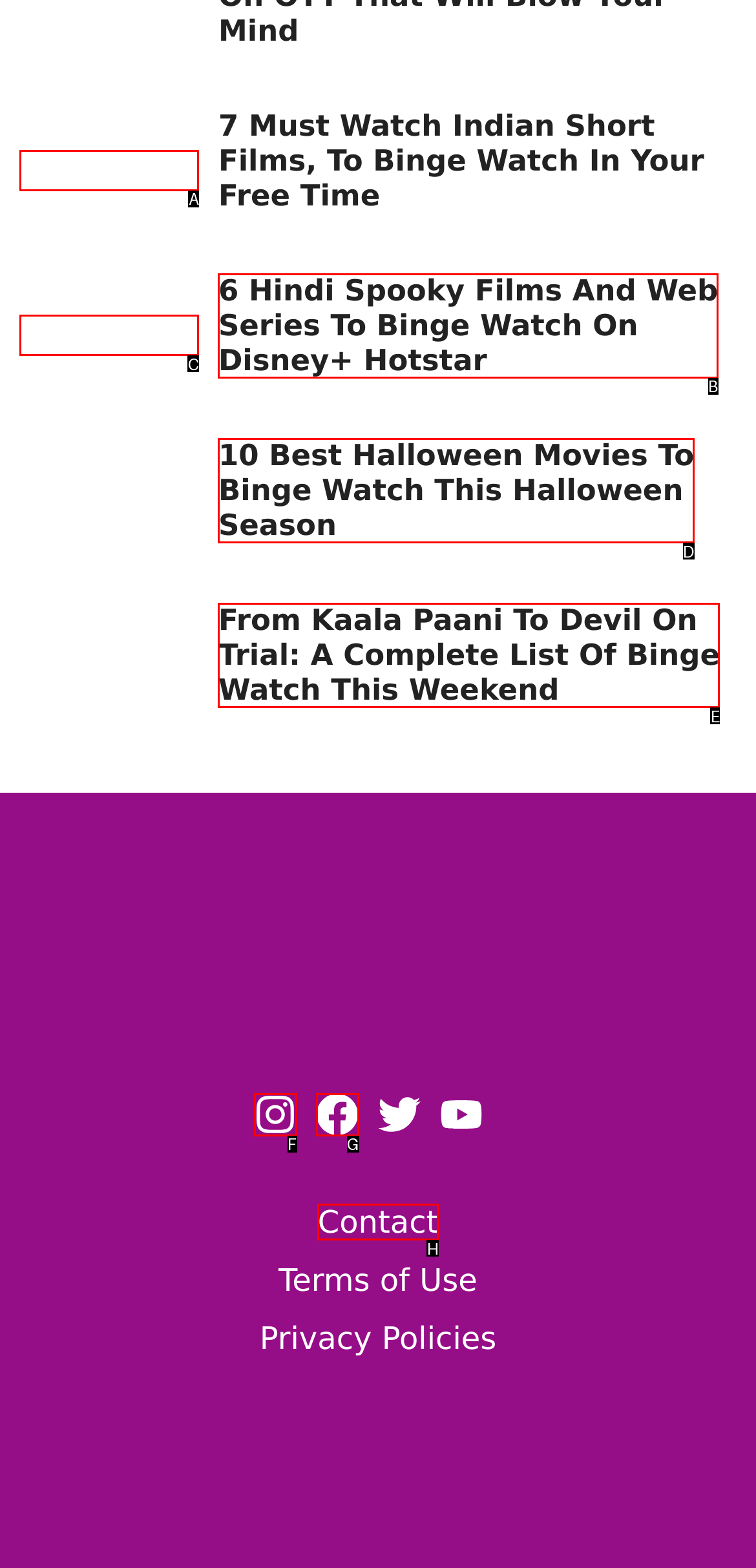Which HTML element should be clicked to complete the following task: click on the link to contact?
Answer with the letter corresponding to the correct choice.

H